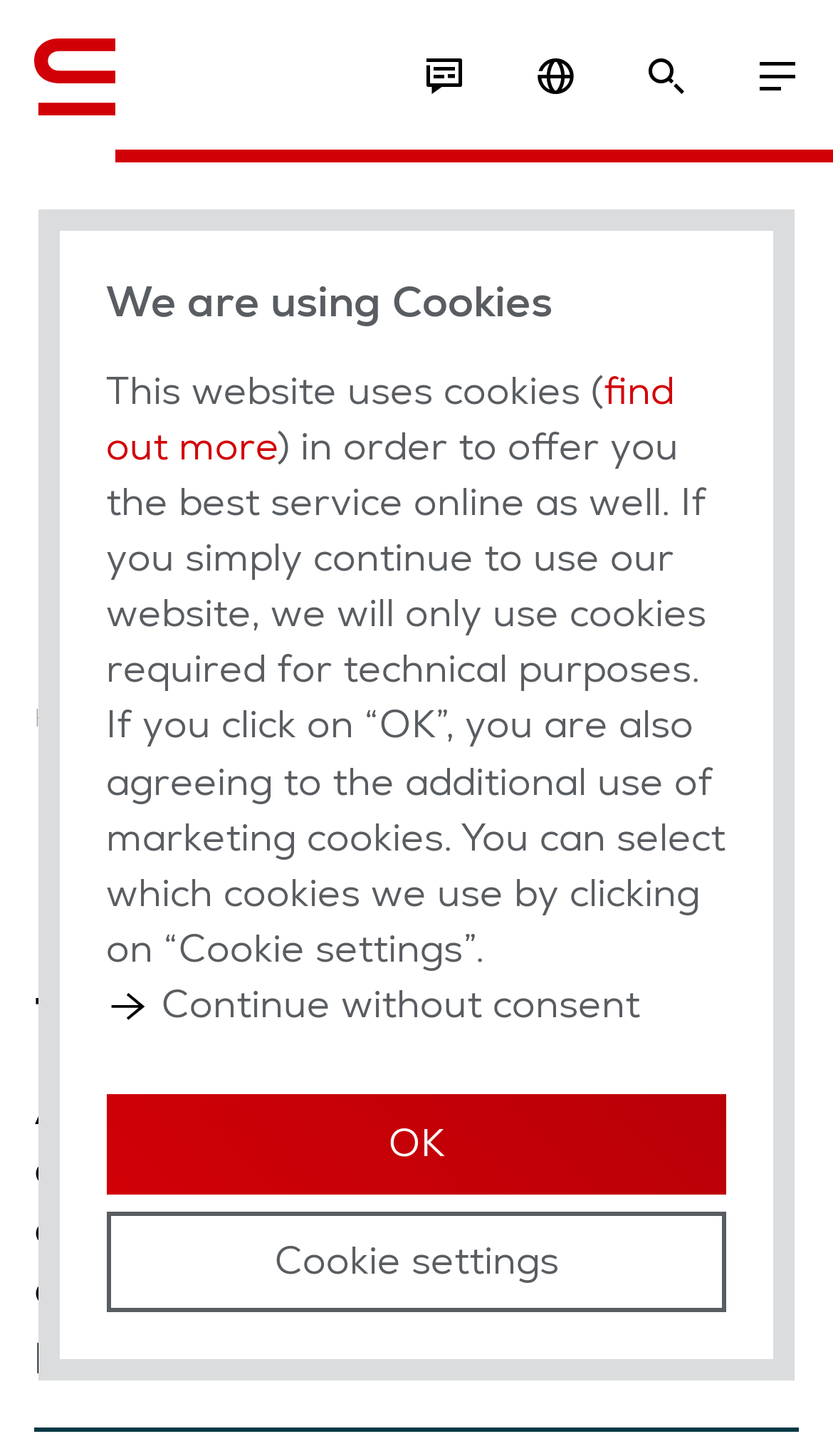Please determine the bounding box coordinates of the element's region to click for the following instruction: "Read the white paper".

[0.738, 0.067, 0.951, 0.092]